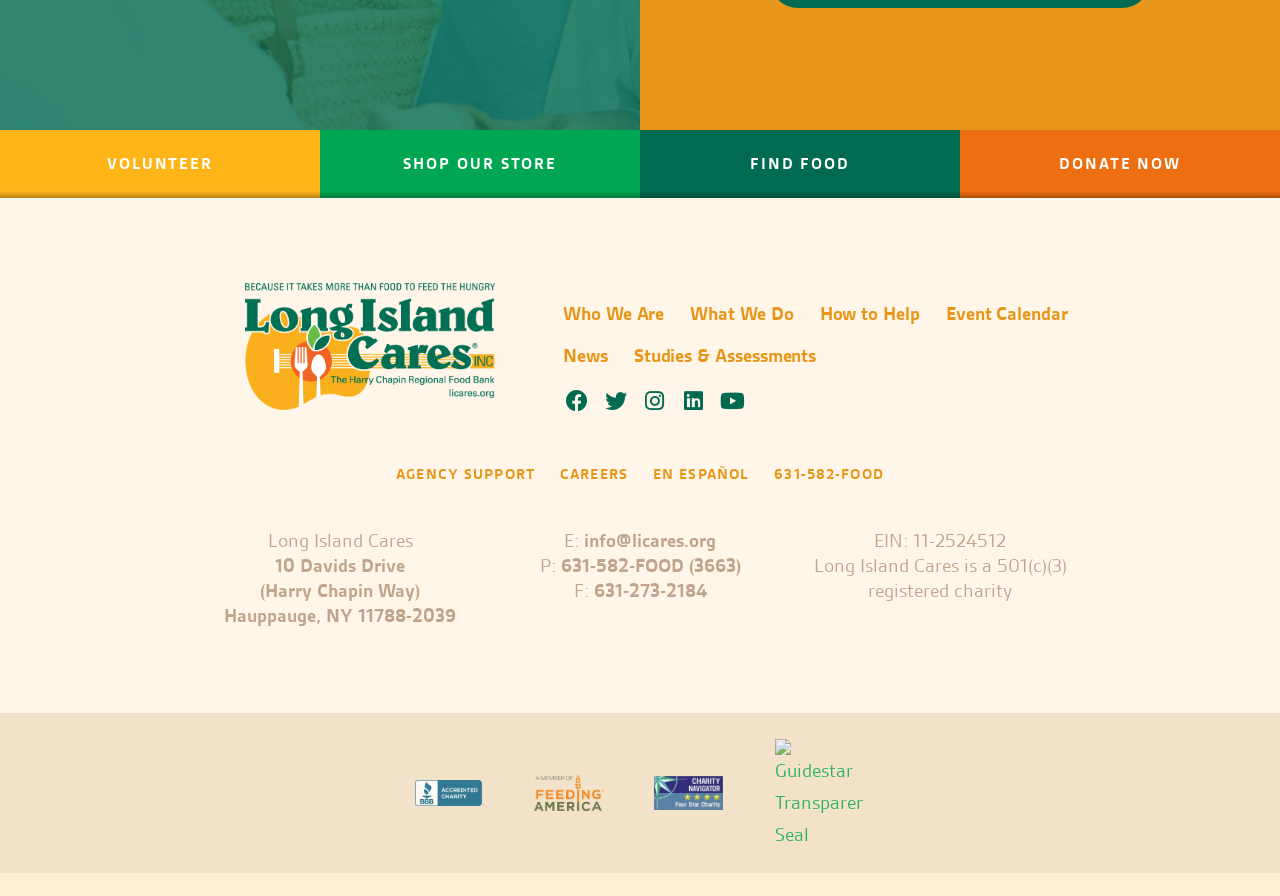Please determine the bounding box coordinates of the element's region to click for the following instruction: "Click Volunteer".

[0.0, 0.145, 0.25, 0.221]